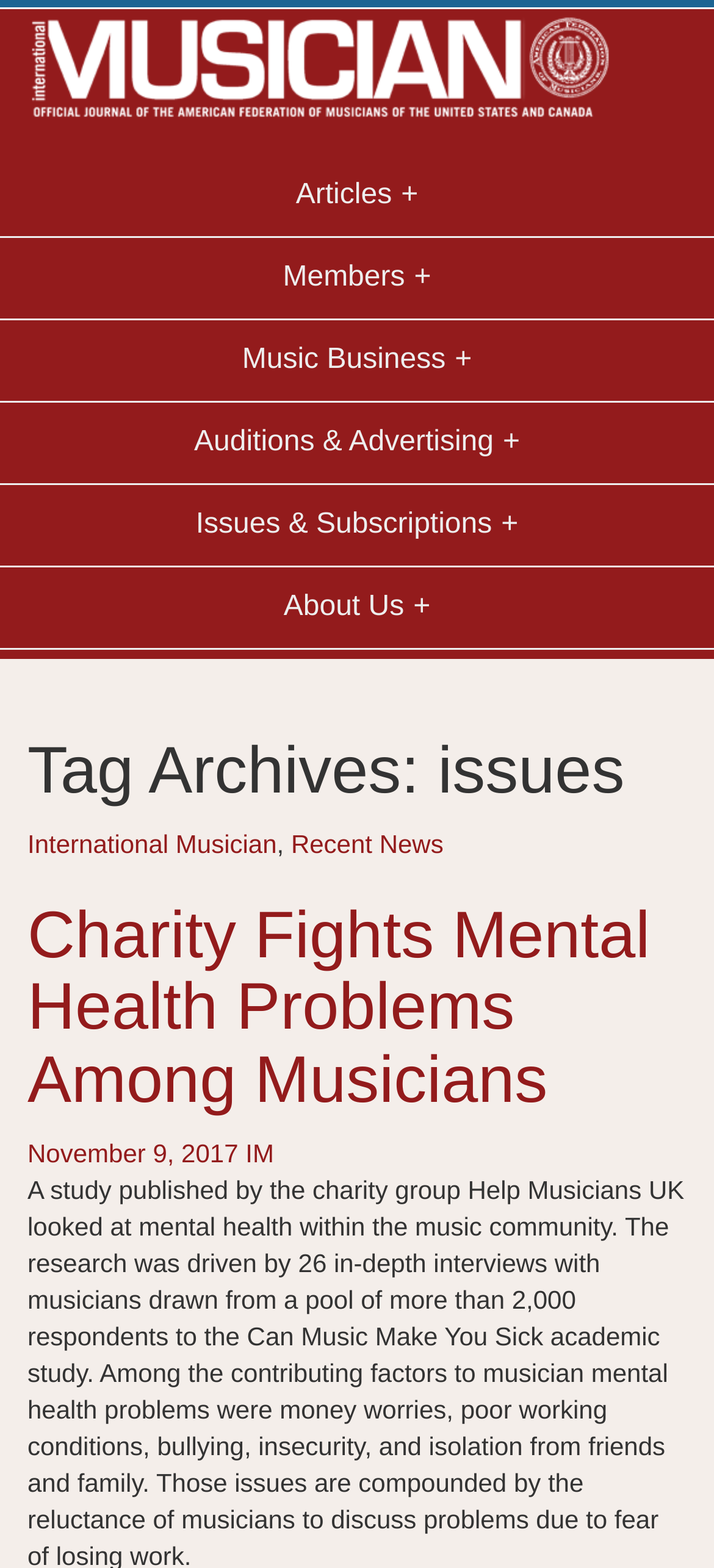How many images are on the webpage?
Please provide a single word or phrase as the answer based on the screenshot.

1